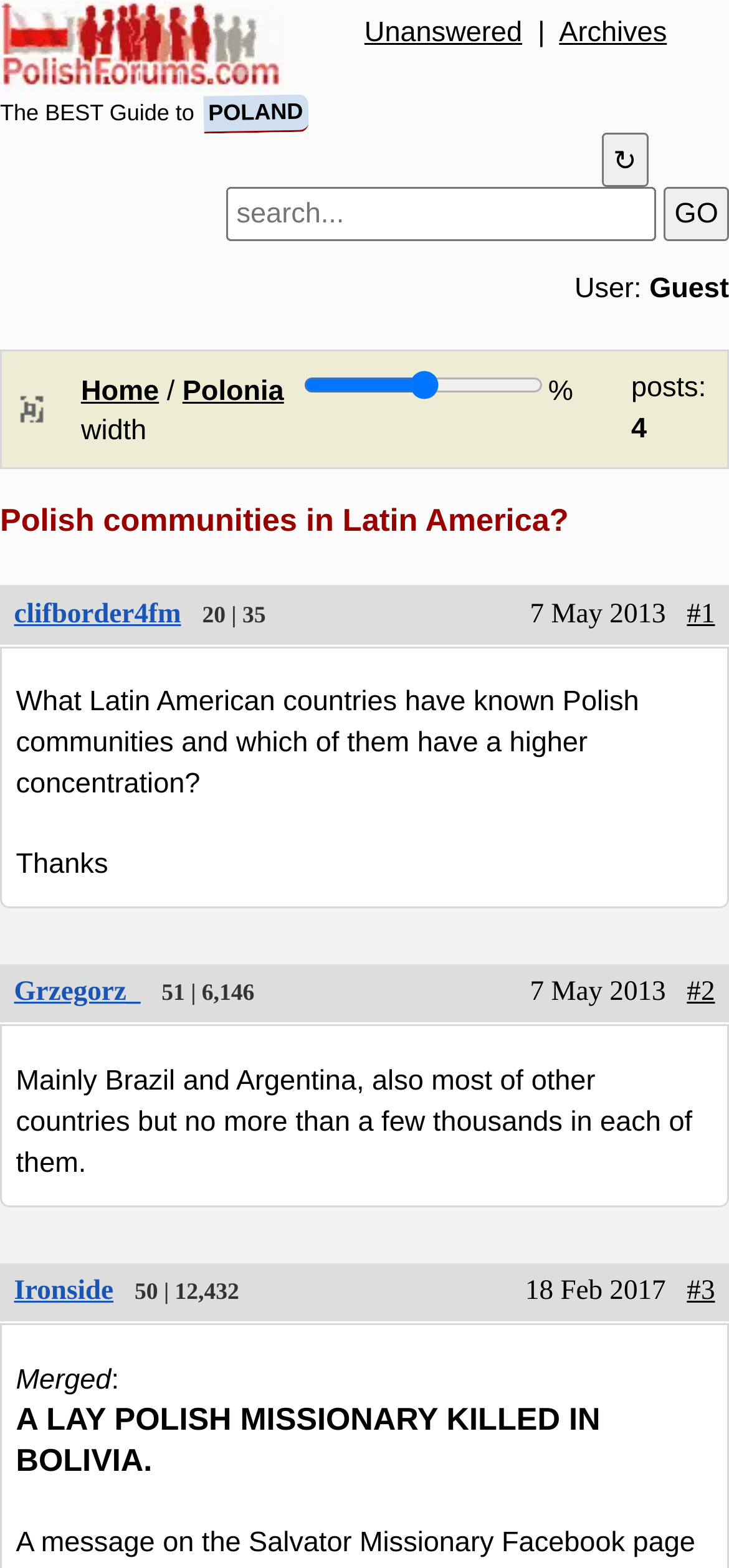Identify the bounding box coordinates of the element that should be clicked to fulfill this task: "Go to the home page". The coordinates should be provided as four float numbers between 0 and 1, i.e., [left, top, right, bottom].

[0.111, 0.239, 0.218, 0.259]